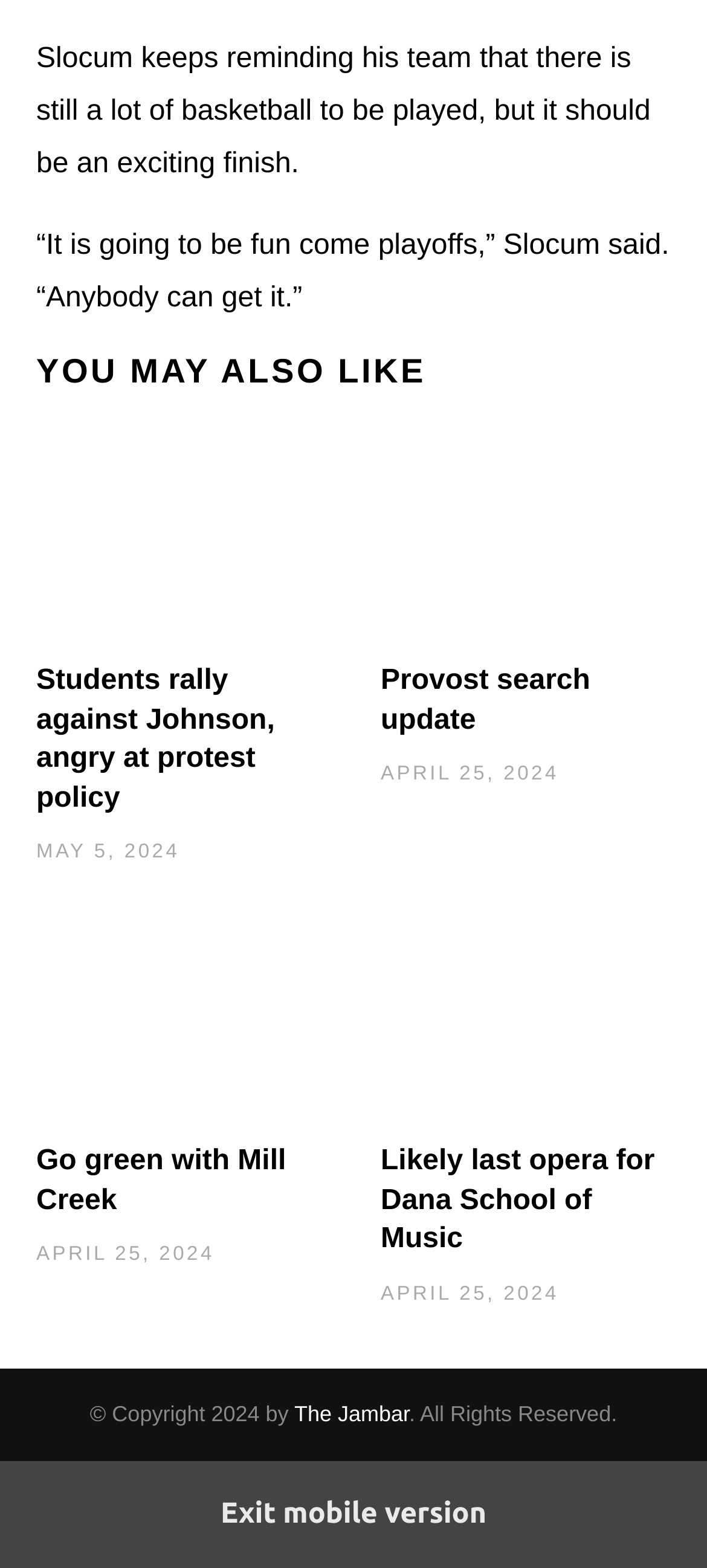Give a concise answer of one word or phrase to the question: 
What is the name of the school mentioned in the article 'Go green with Mill Creek'?

Mill Creek